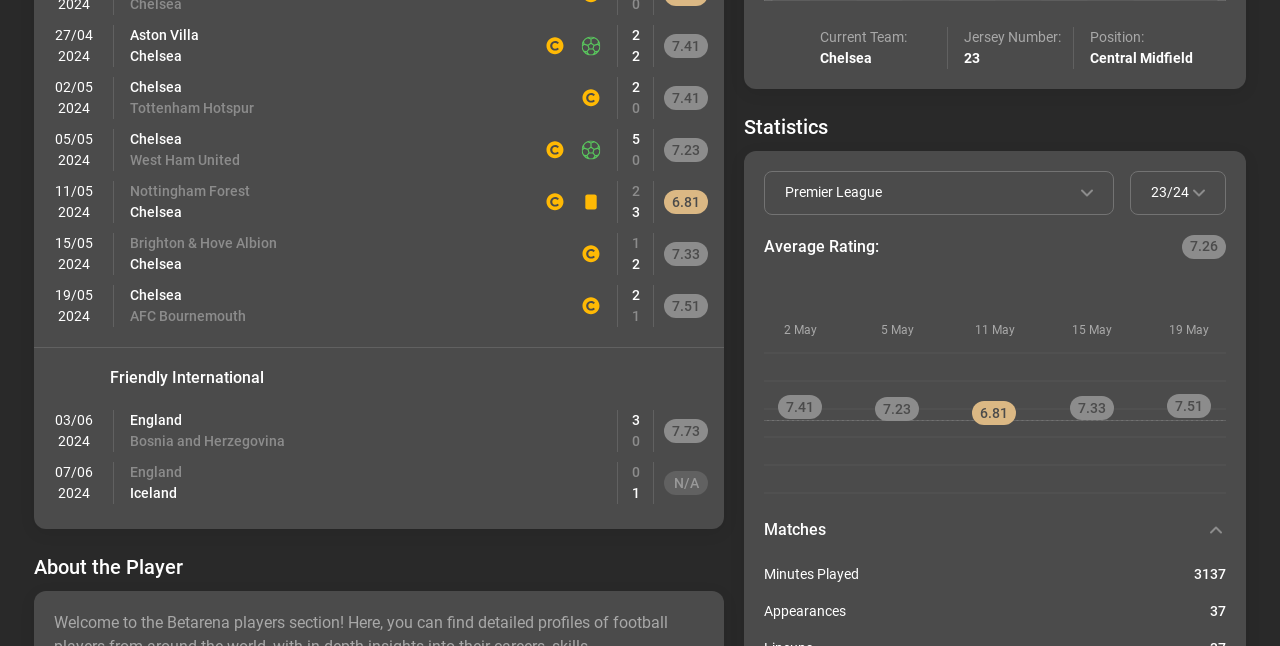Provide the bounding box coordinates of the HTML element described as: "England Bosnia and Herzegovina". The bounding box coordinates should be four float numbers between 0 and 1, i.e., [left, top, right, bottom].

[0.088, 0.635, 0.229, 0.7]